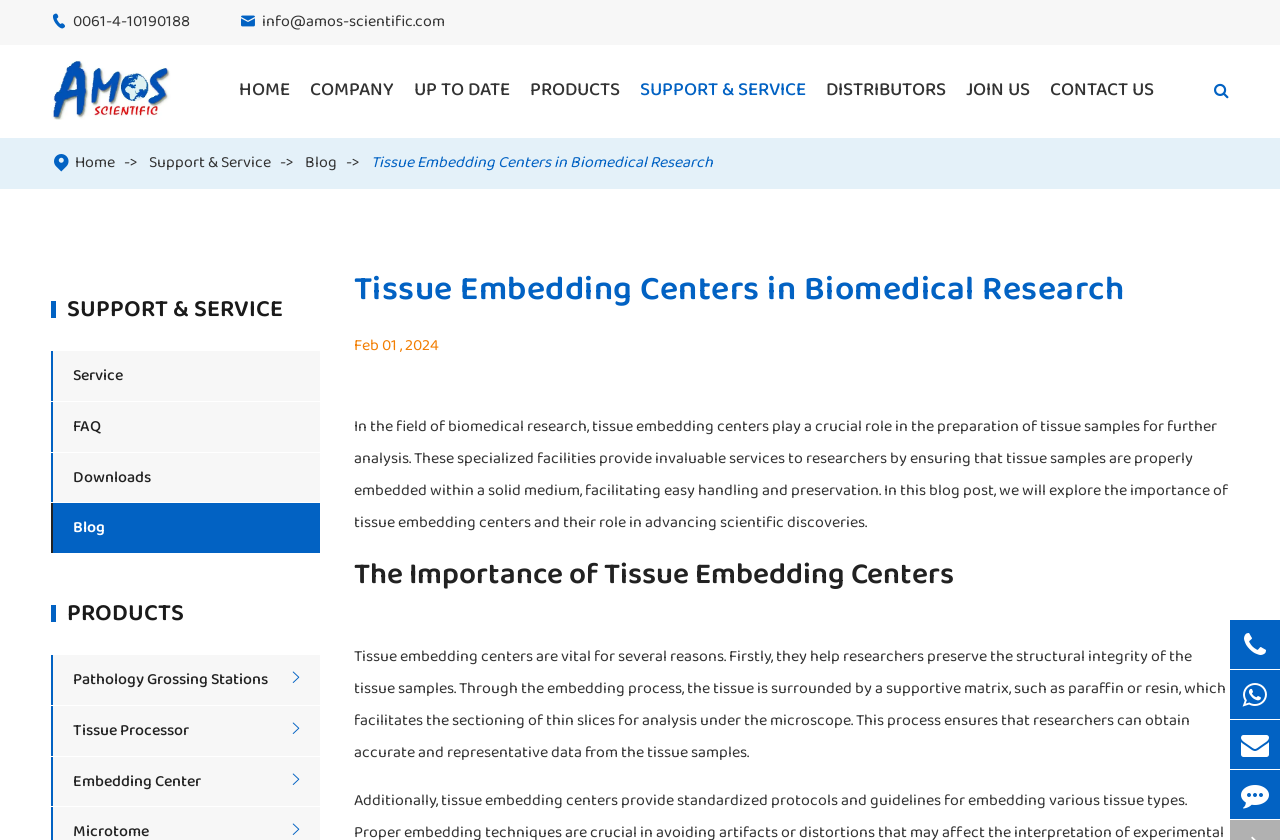What is the purpose of embedding tissue samples?
Using the image as a reference, answer the question in detail.

The webpage states that tissue embedding centers help researchers preserve the structural integrity of the tissue samples. Through the embedding process, the tissue is surrounded by a supportive matrix, such as paraffin or resin, which facilitates the sectioning of thin slices for analysis under the microscope.